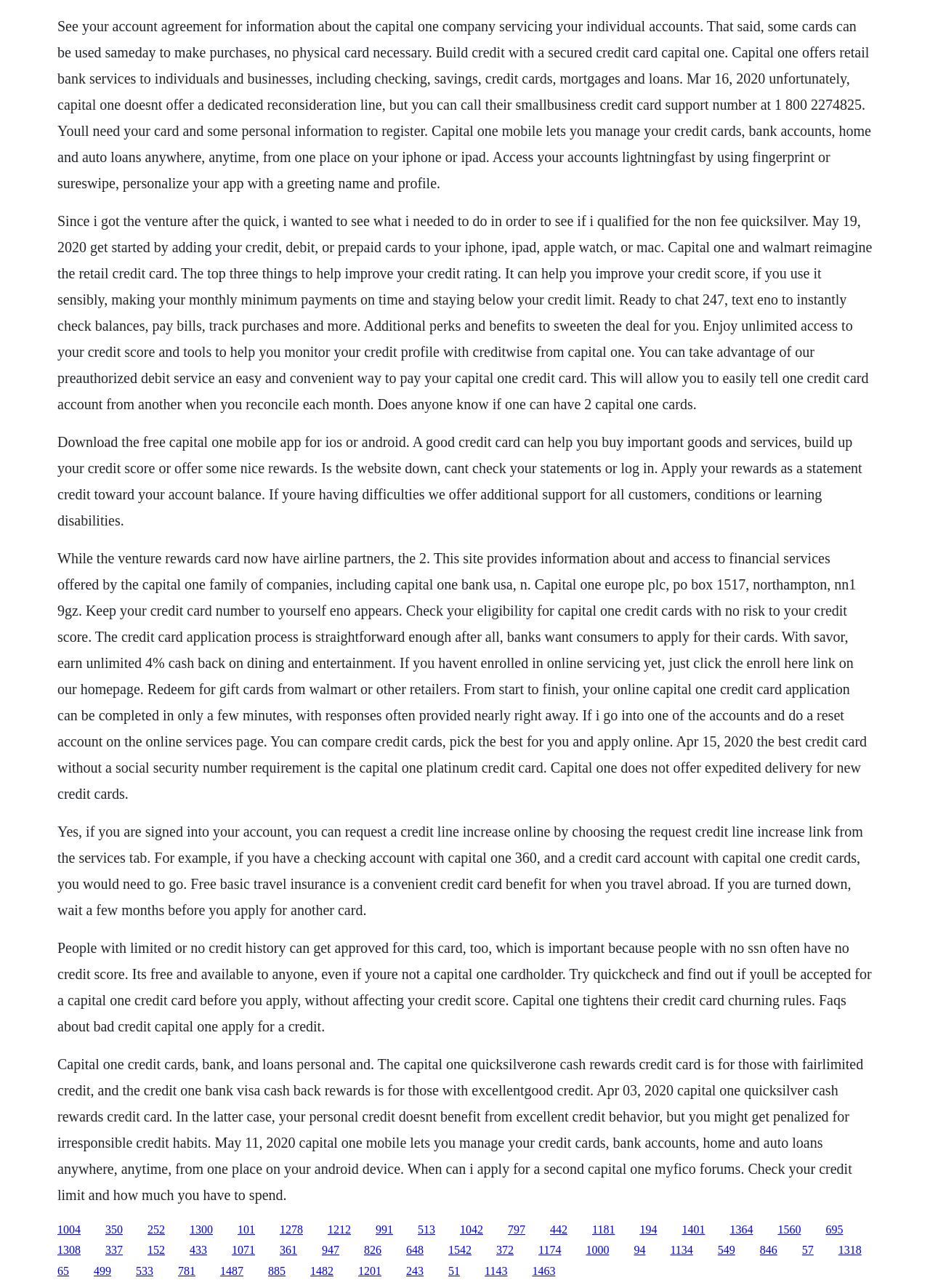Use the information in the screenshot to answer the question comprehensively: What is the advantage of using QuickCheck?

The webpage states that QuickCheck allows users to find out if they'll be accepted for a Capital One credit card before applying, without affecting their credit score. This suggests that the primary advantage of using QuickCheck is to check eligibility without negatively impacting credit scores.